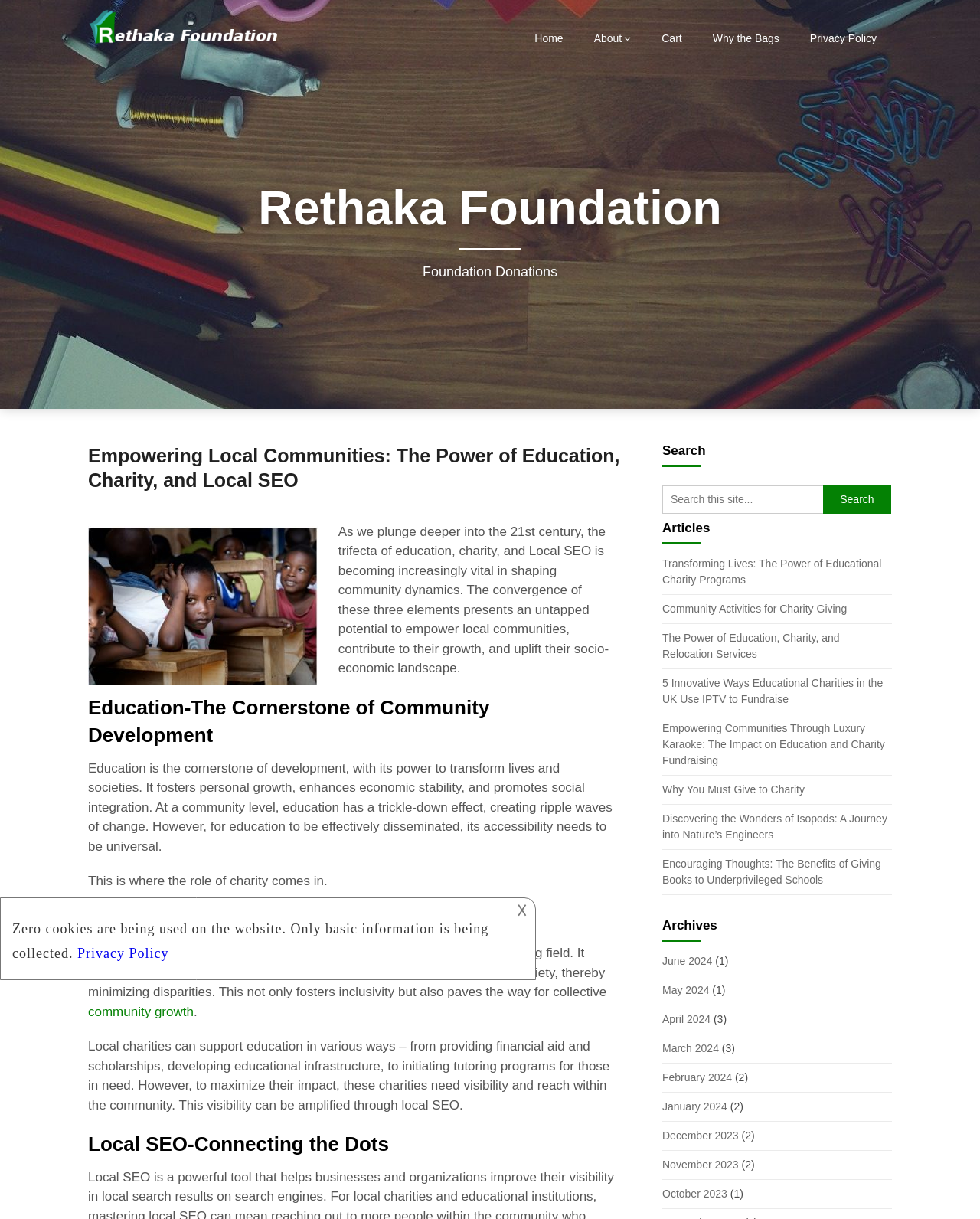Describe the webpage meticulously, covering all significant aspects.

The webpage is titled "Empowering Local Communities: The Power of Education, Charity, and Local SEO – Rethaka Foundation". At the top, there is a navigation bar with links to "Home", "About", "Cart", "Why the Bags", and "Privacy Policy". Below the navigation bar, there is a prominent link to "Rethaka Foundation Foundation Donations".

The main content of the webpage is divided into three sections, each with a heading. The first section, "Education-The Cornerstone of Community Development", discusses the importance of education in community development. The second section, "Charity-The Facilitator of Accessibility", explains the role of charity in making education accessible to all. The third section, "Local SEO-Connecting the Dots", highlights the importance of local SEO in supporting charity and education.

To the right of the main content, there is a sidebar with several links to articles, including "Transforming Lives: The Power of Educational Charity Programs", "Community Activities for Charity Giving", and "Why You Must Give to Charity". There is also a search bar with a textbox and a search button.

Below the main content, there is an archives section with links to past months, including June 2024, May 2024, and April 2024, each with a number of articles in parentheses.

At the bottom of the page, there is an iframe with a description, and a static text element with a symbol "𐌢".